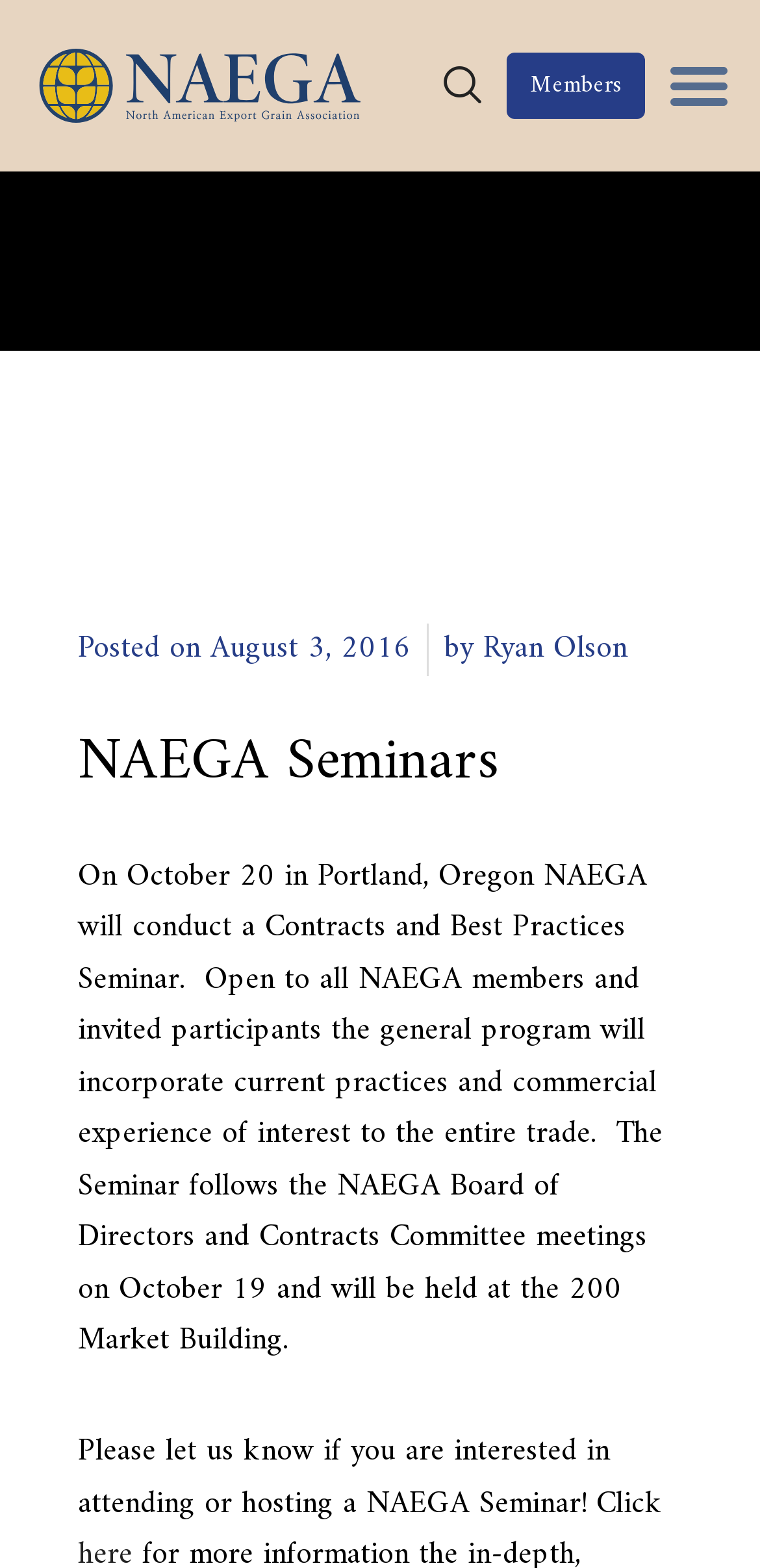Please study the image and answer the question comprehensively:
What is the building where the seminar will be held?

The building where the seminar will be held can be determined by reading the text in the StaticText element, which states that the seminar will be held at the 200 Market Building.